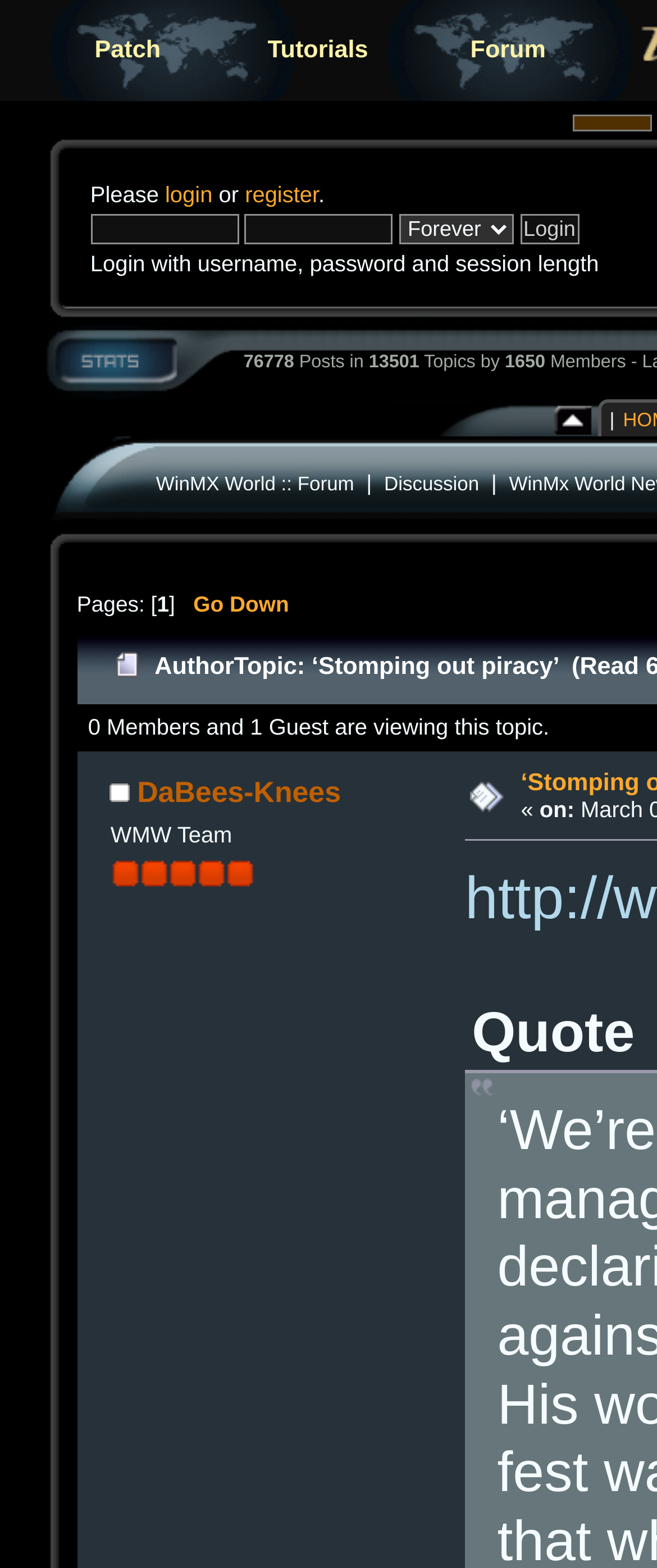Could you indicate the bounding box coordinates of the region to click in order to complete this instruction: "Click the 'Login' button".

[0.792, 0.136, 0.881, 0.156]